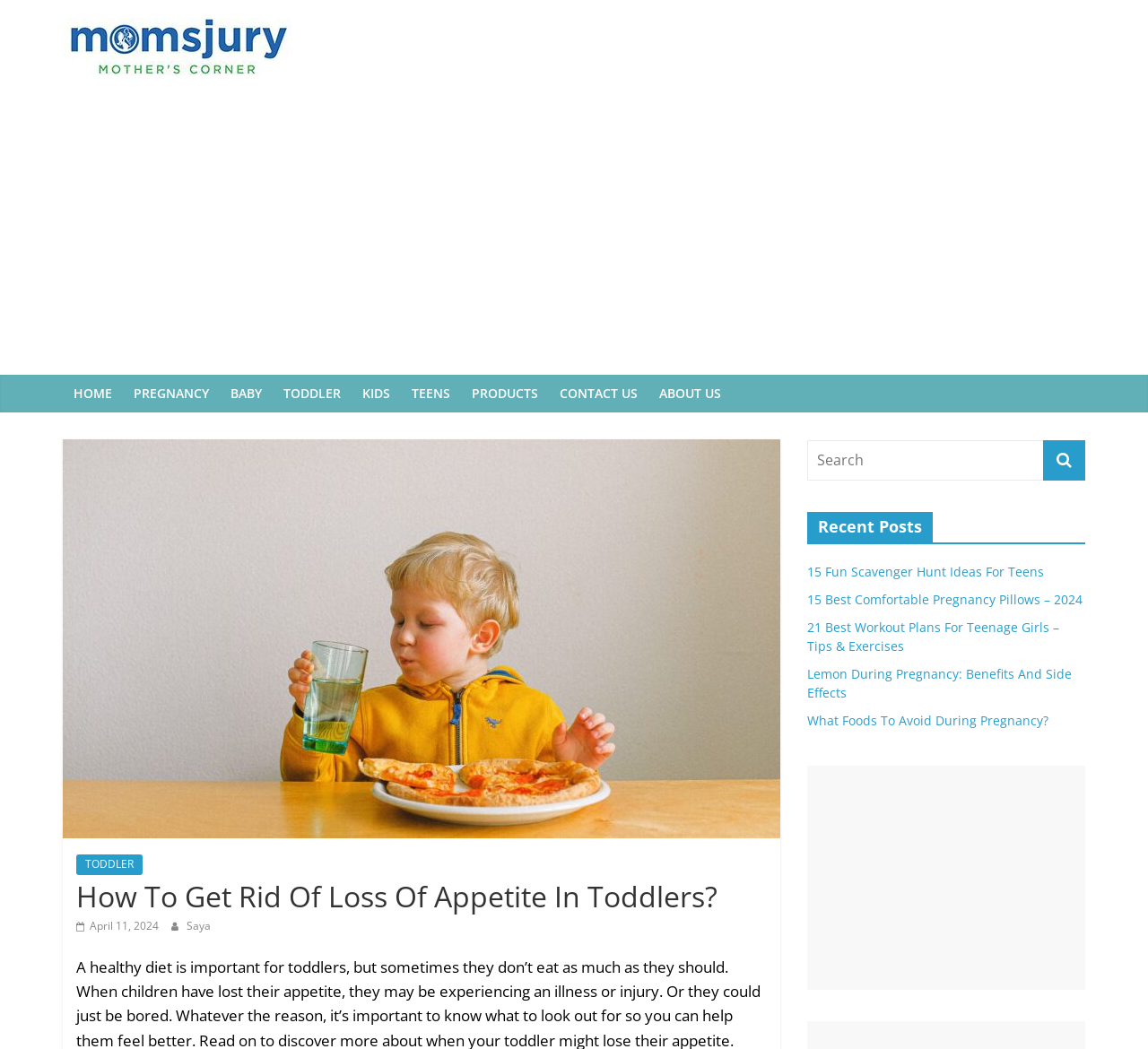Give a succinct answer to this question in a single word or phrase: 
What is the date of the article?

April 11, 2024